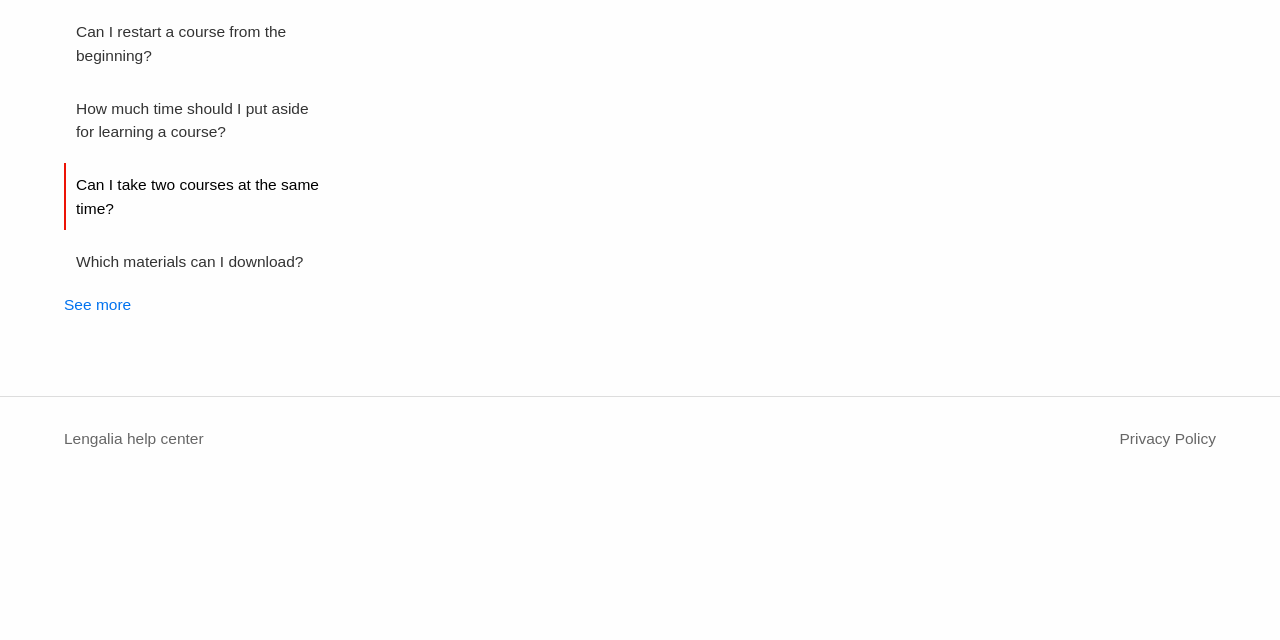Identify the bounding box coordinates for the UI element described as follows: Which materials can I download?. Use the format (top-left x, top-left y, bottom-right x, bottom-right y) and ensure all values are floating point numbers between 0 and 1.

[0.05, 0.375, 0.266, 0.442]